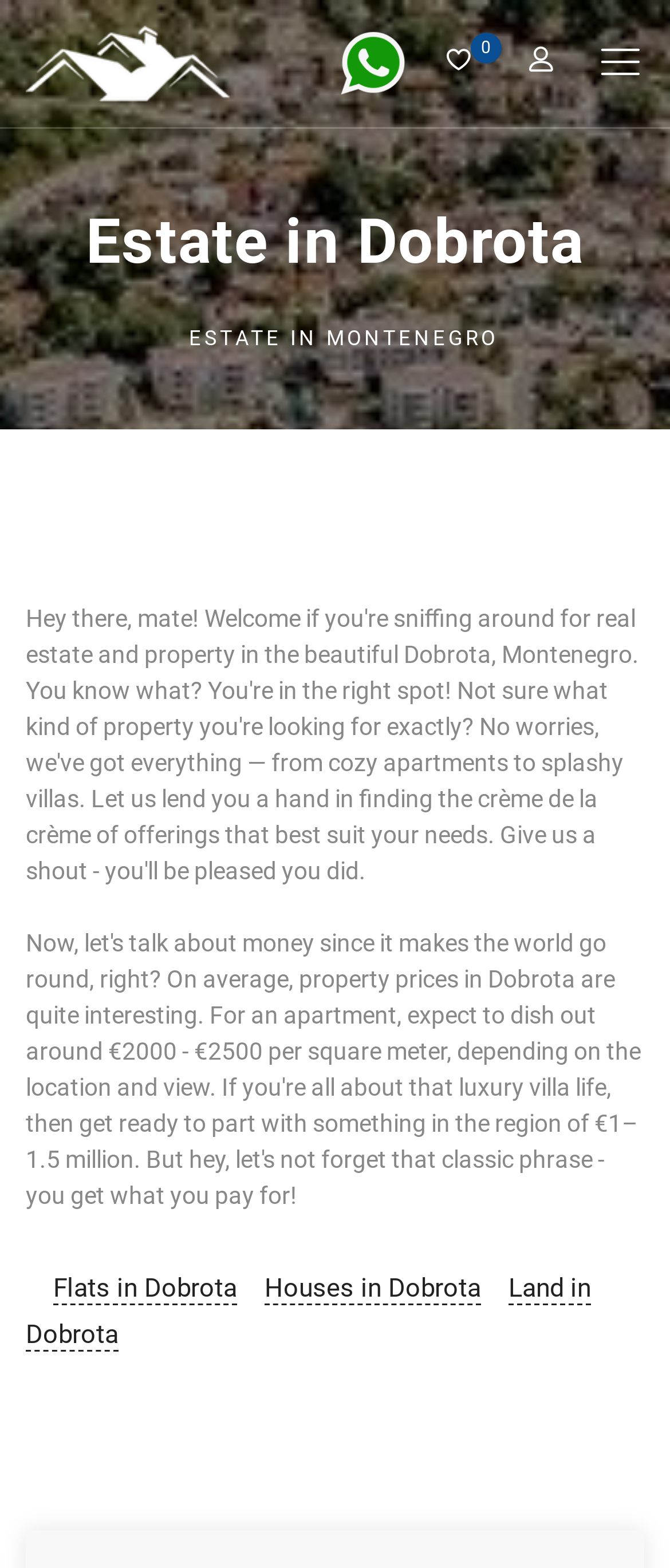Respond to the question below with a single word or phrase:
What is the location of the properties listed on this webpage?

Dobrota, Montenegro